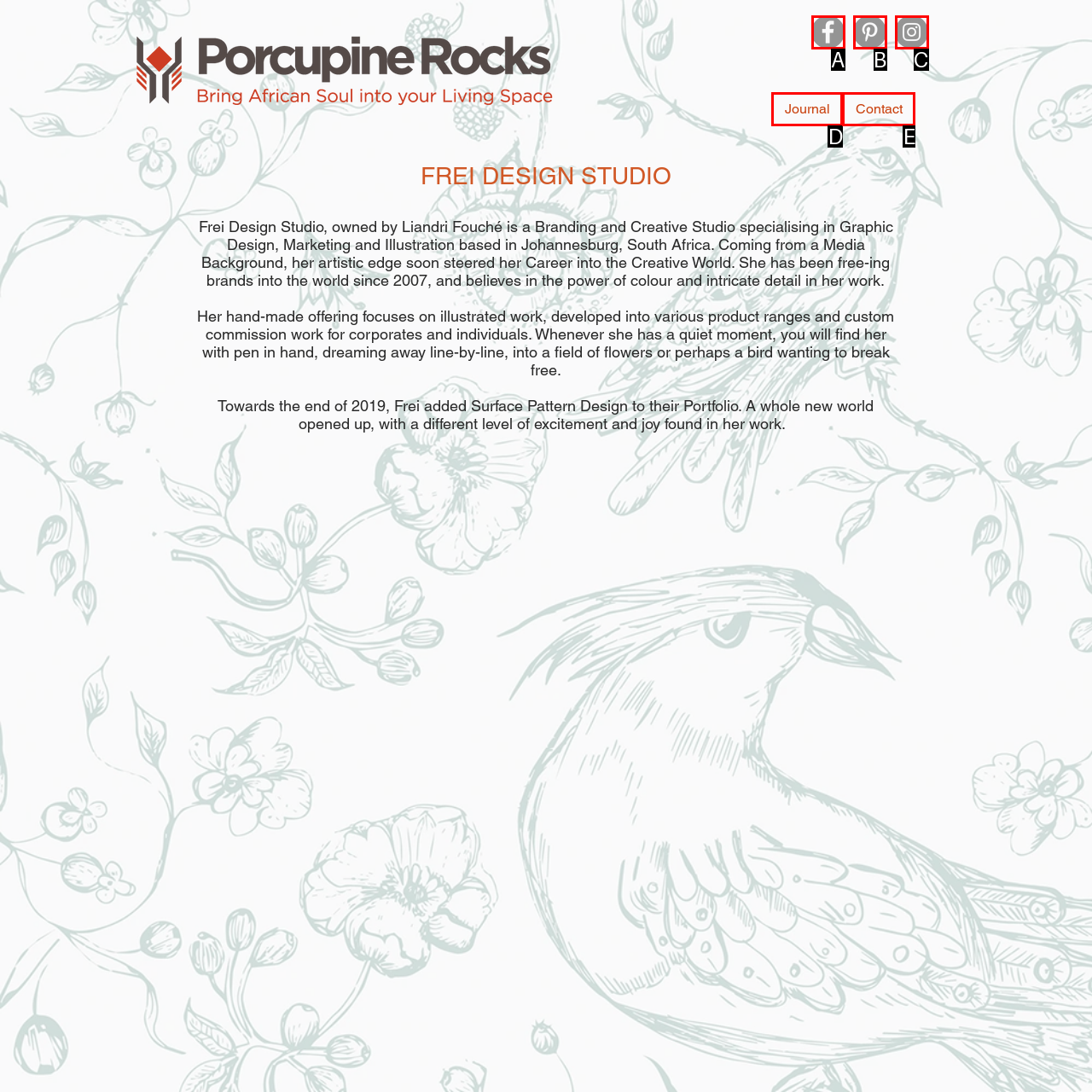Point out the option that aligns with the description: 简体中文
Provide the letter of the corresponding choice directly.

None